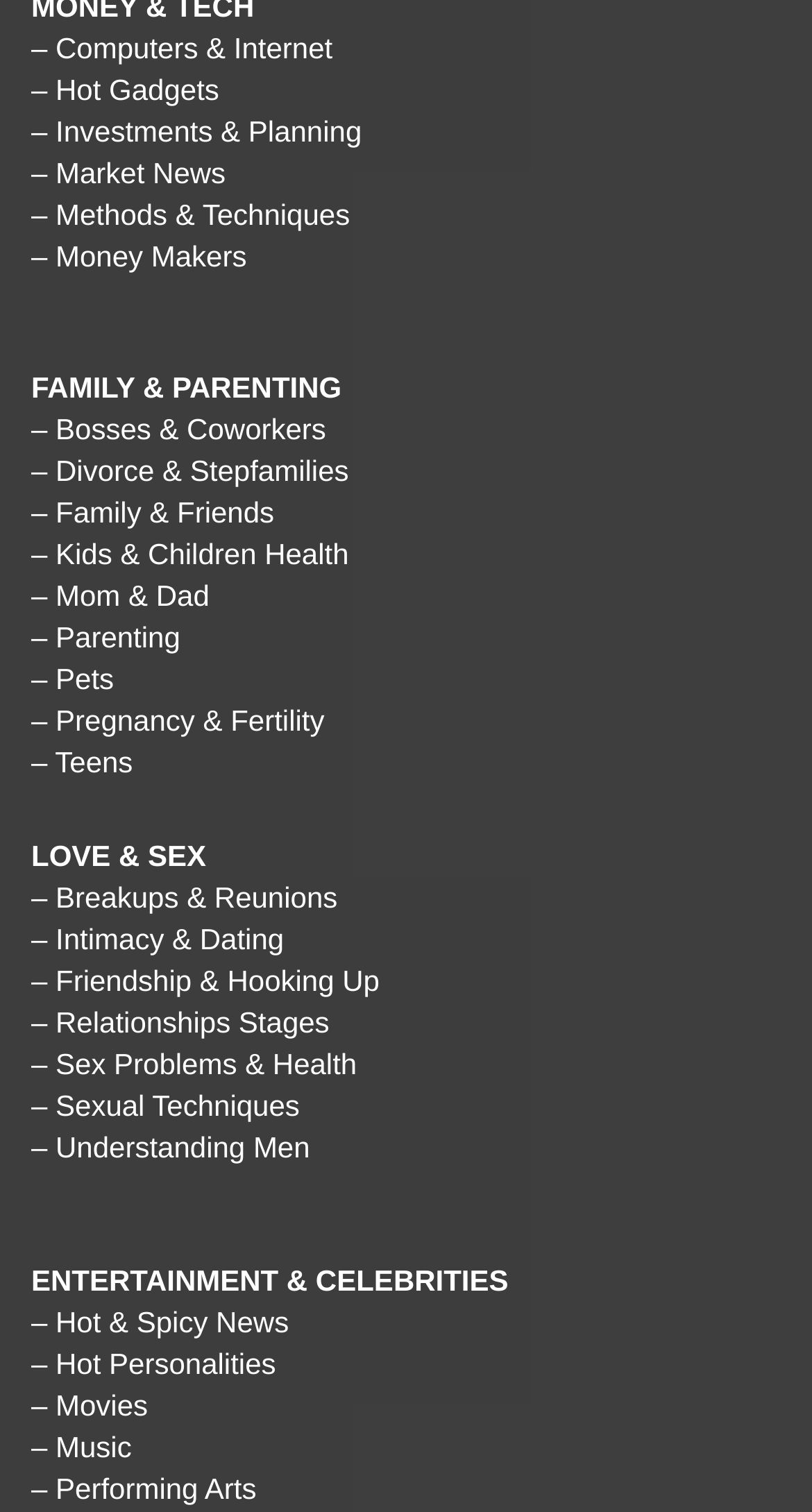Kindly determine the bounding box coordinates for the clickable area to achieve the given instruction: "Check out Entertainment & Celebrities".

[0.038, 0.836, 0.626, 0.858]